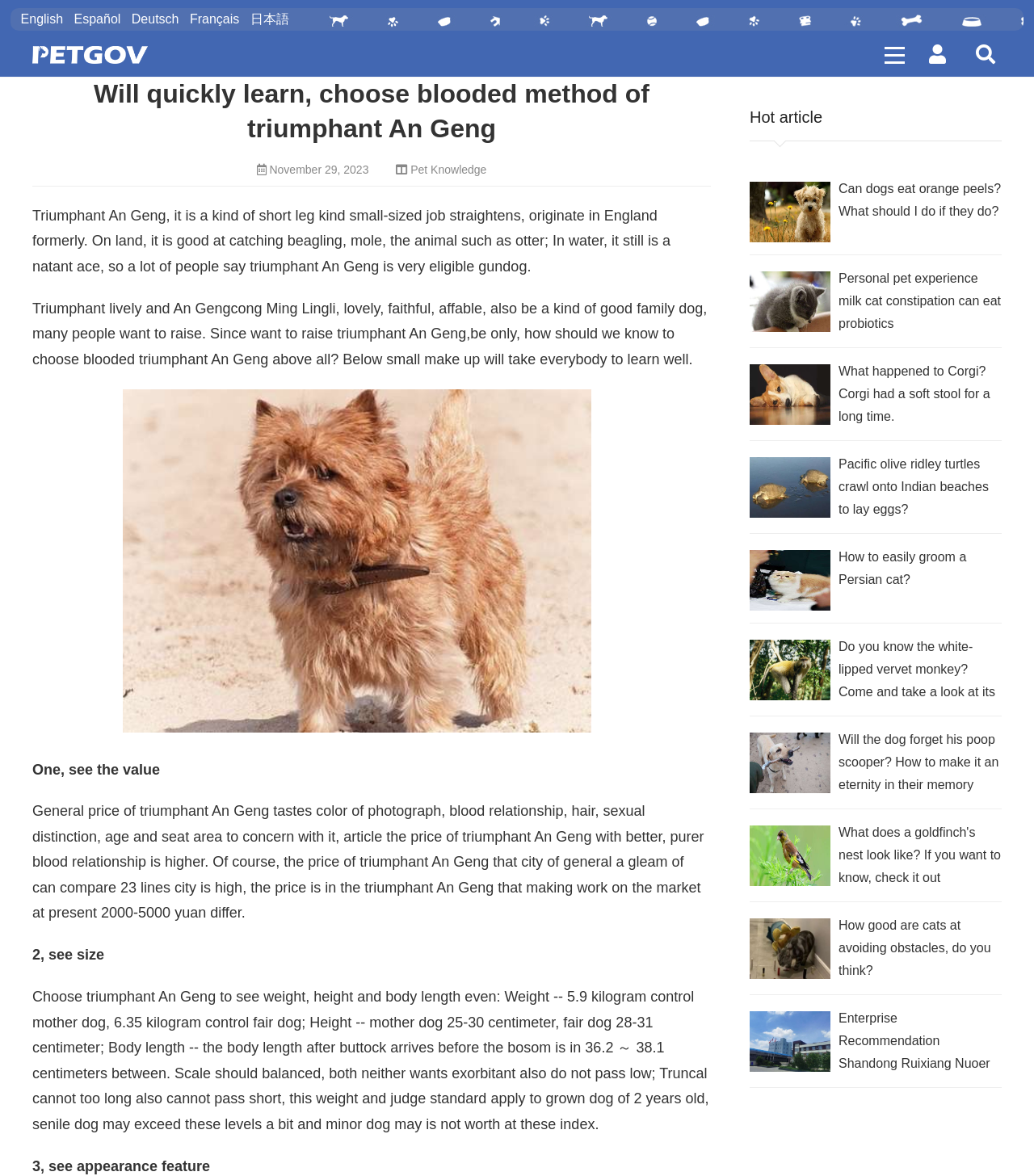Identify the bounding box coordinates of the area you need to click to perform the following instruction: "check email".

None